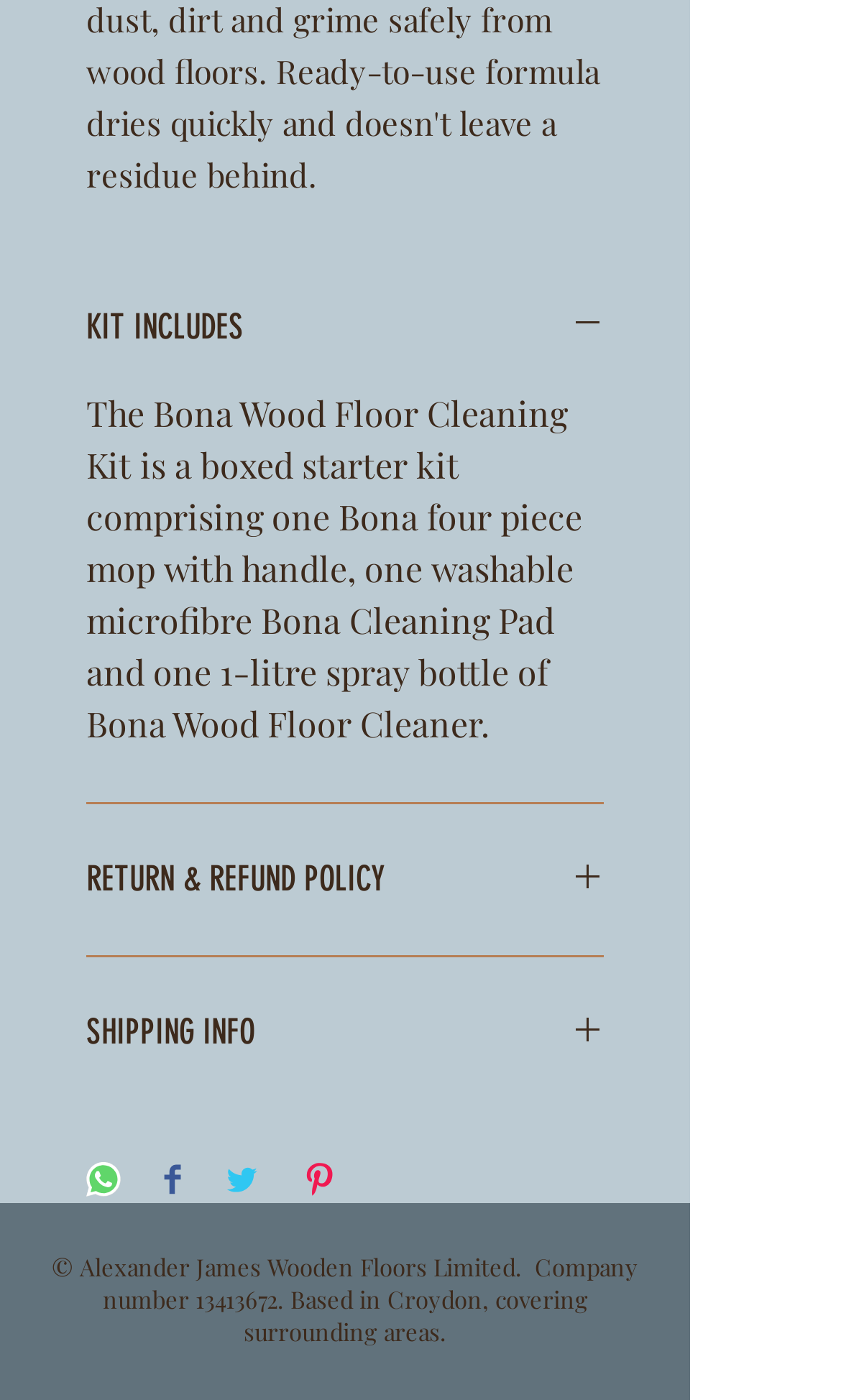What is the purpose of the 'KIT INCLUDES' button?
Answer with a single word or phrase, using the screenshot for reference.

To show kit contents